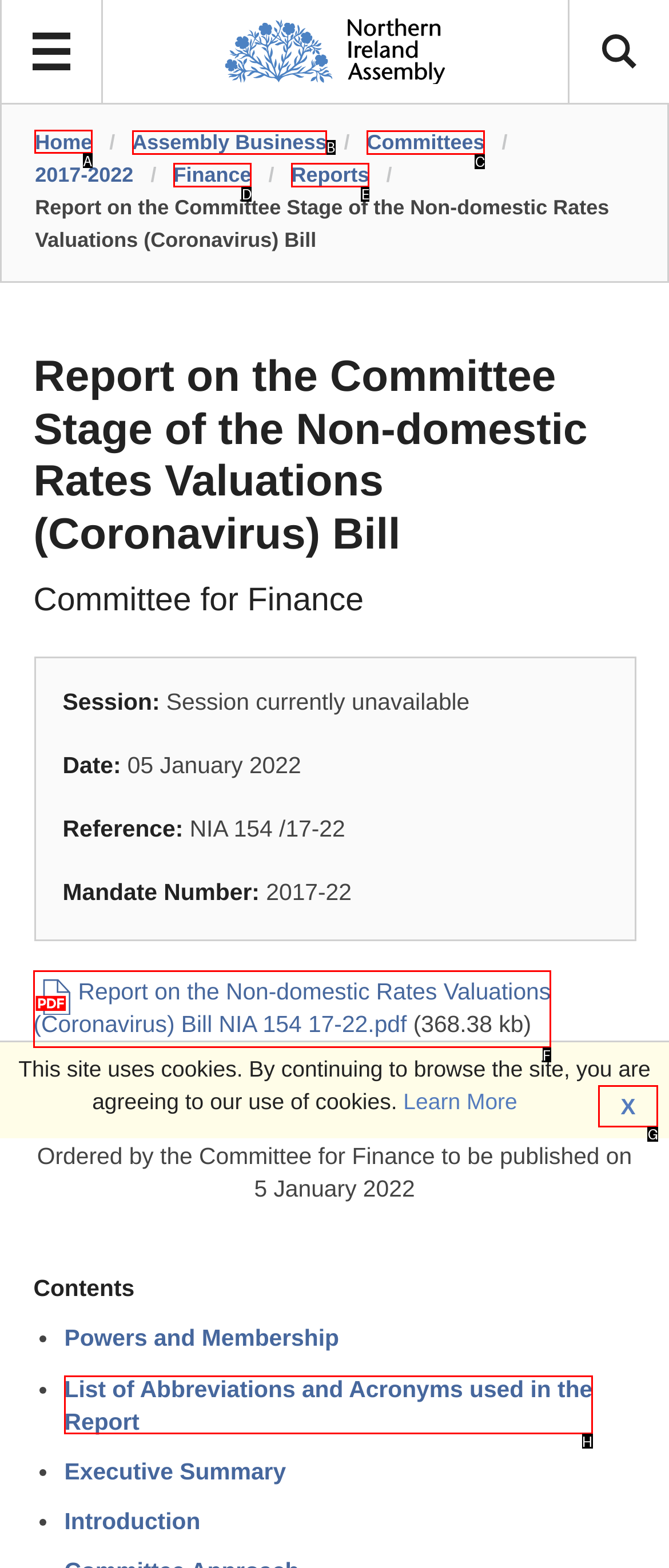Determine the HTML element to click for the instruction: go to home page.
Answer with the letter corresponding to the correct choice from the provided options.

A